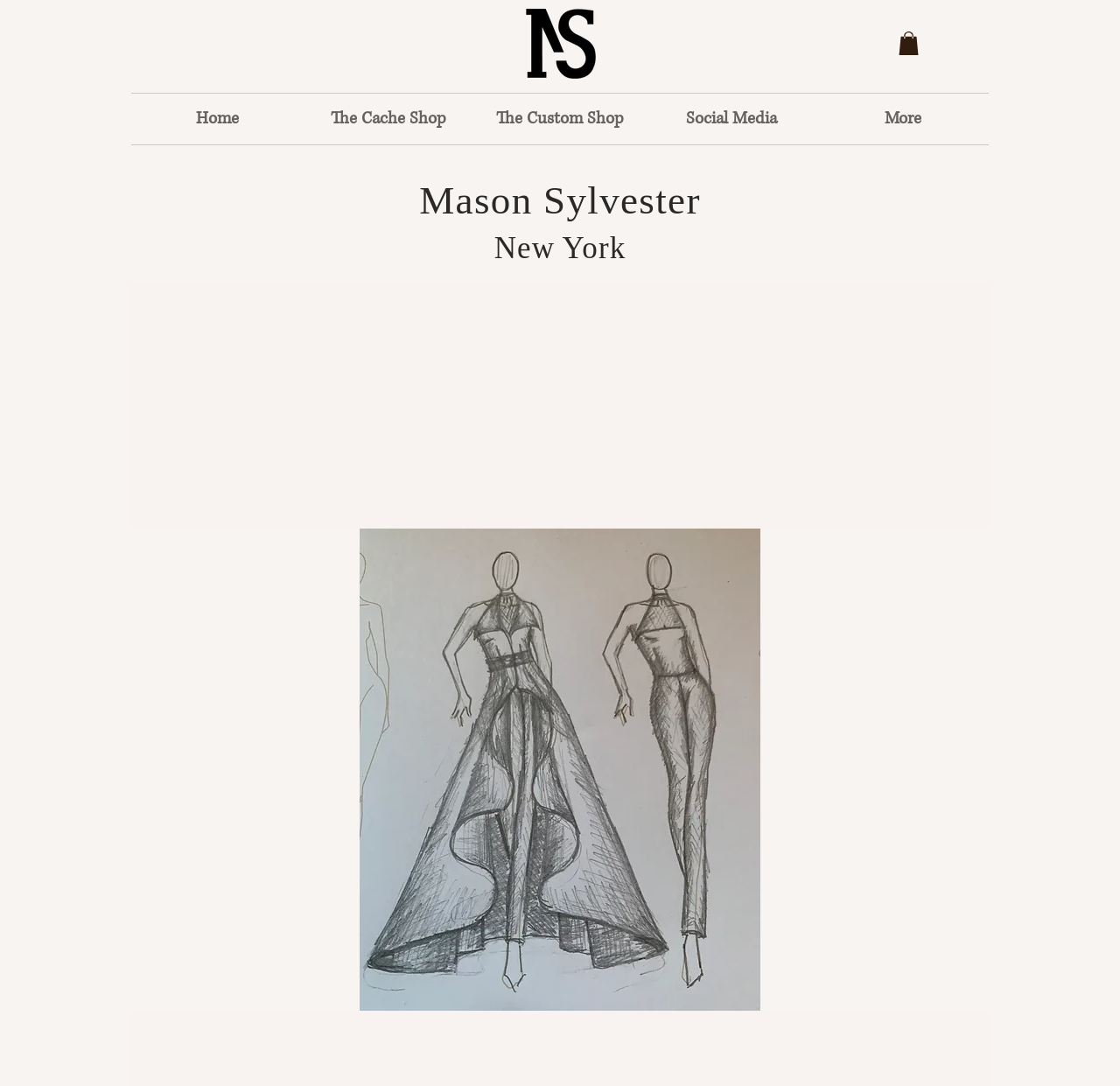Is there a call-to-action button on the webpage?
Please give a detailed and thorough answer to the question, covering all relevant points.

I found a prominent image with the text 'New Design Consultation (Fee)' which is likely a call-to-action button. It is a large element that stands out on the webpage, indicating its importance.